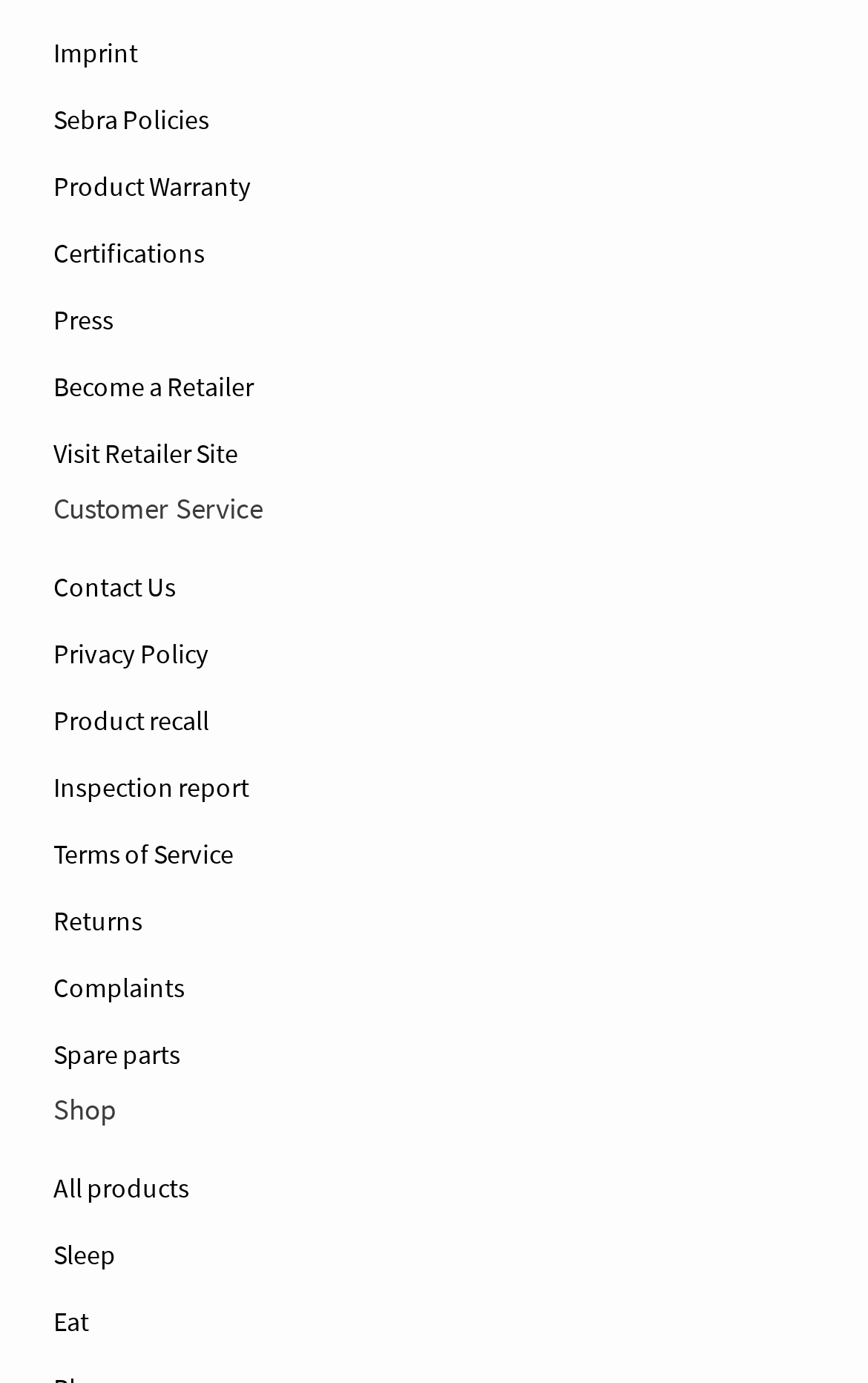Identify the bounding box coordinates of the clickable region to carry out the given instruction: "Call the school telephone".

None